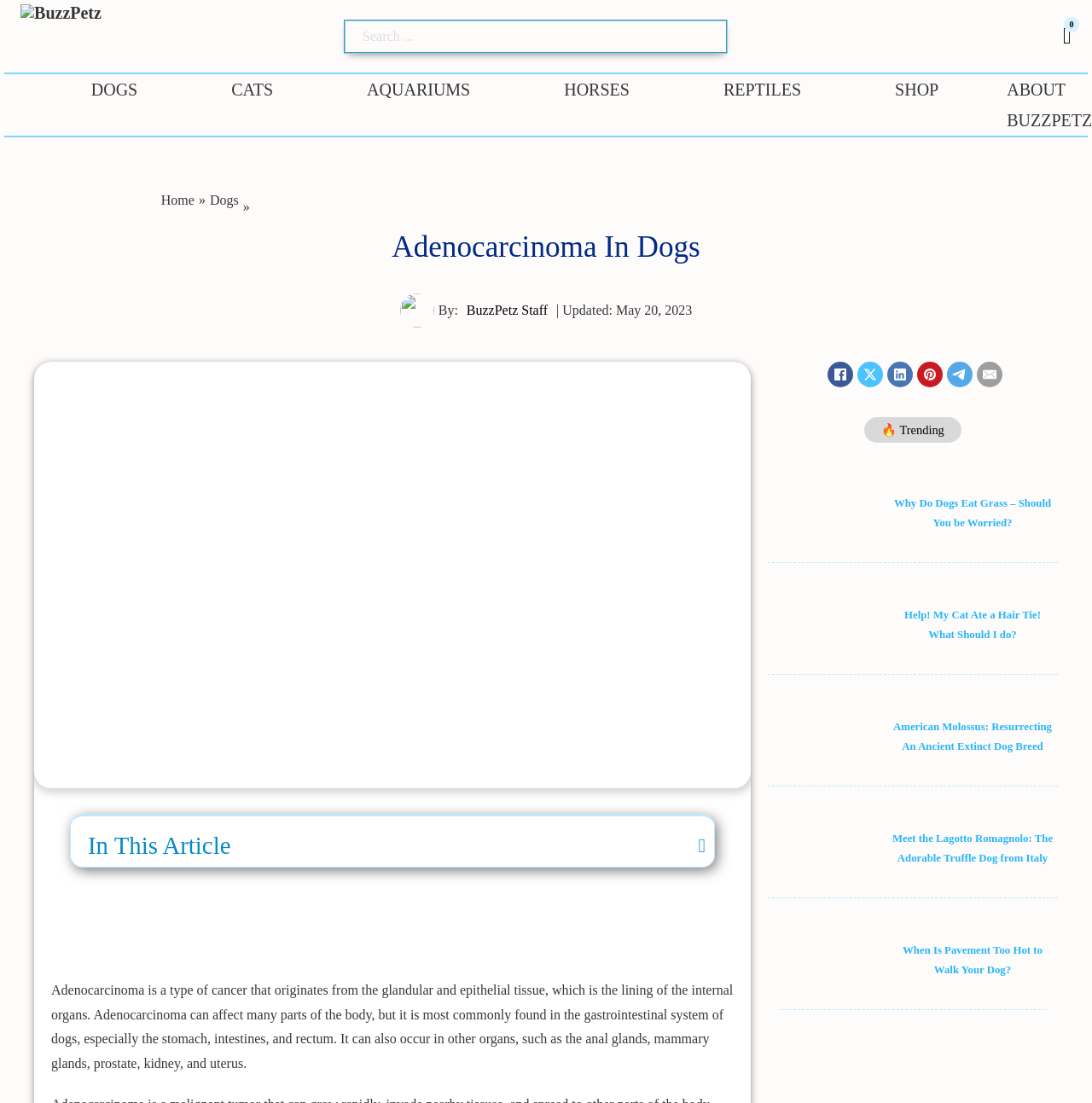What is the most common location of Adenocarcinoma in dogs?
Give a thorough and detailed response to the question.

According to the webpage, Adenocarcinoma can affect many parts of the body, but it is most commonly found in the gastrointestinal system of dogs, especially the stomach, intestines, and rectum.